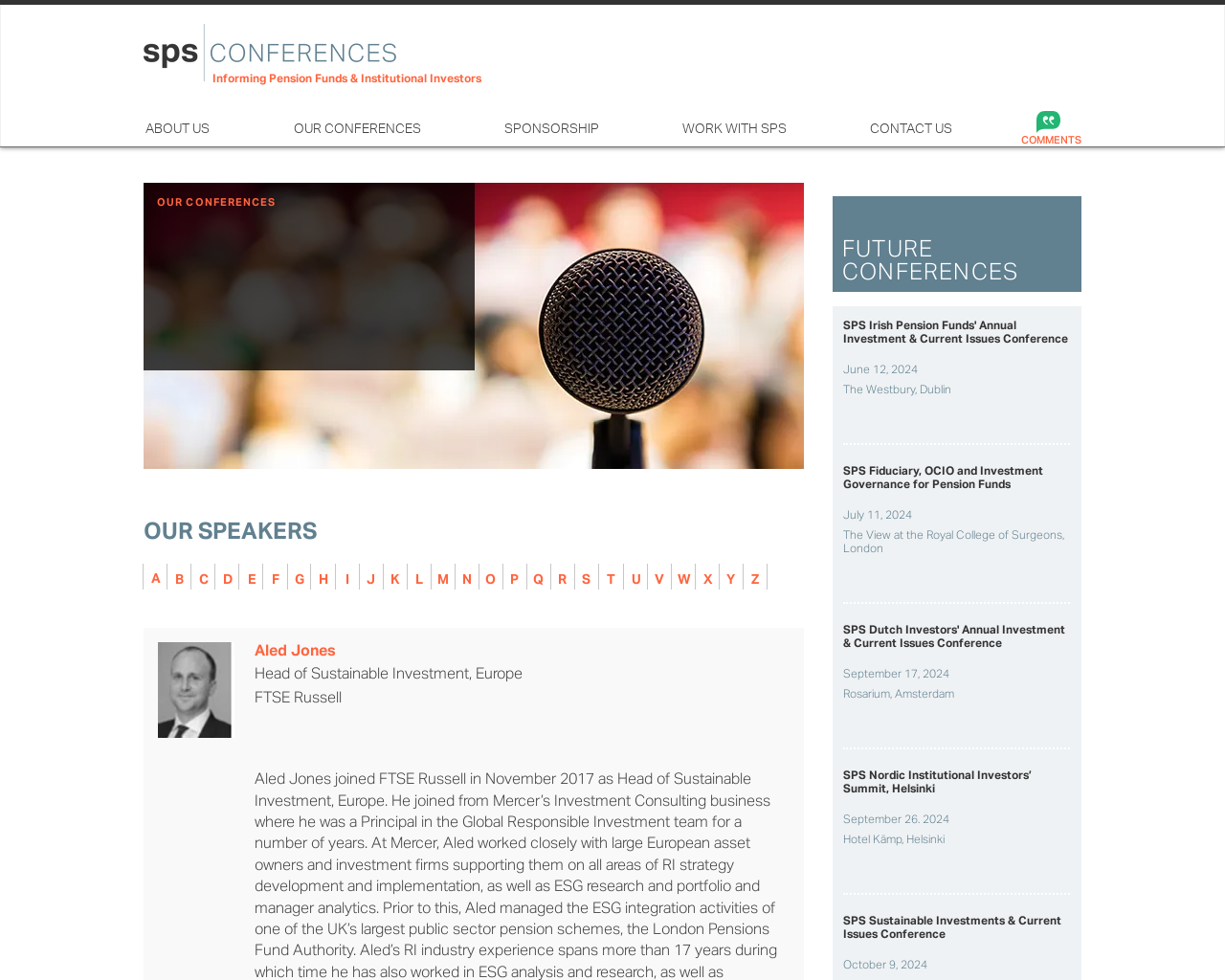What is the name of the person on the webpage?
Please look at the screenshot and answer in one word or a short phrase.

Aled Jones